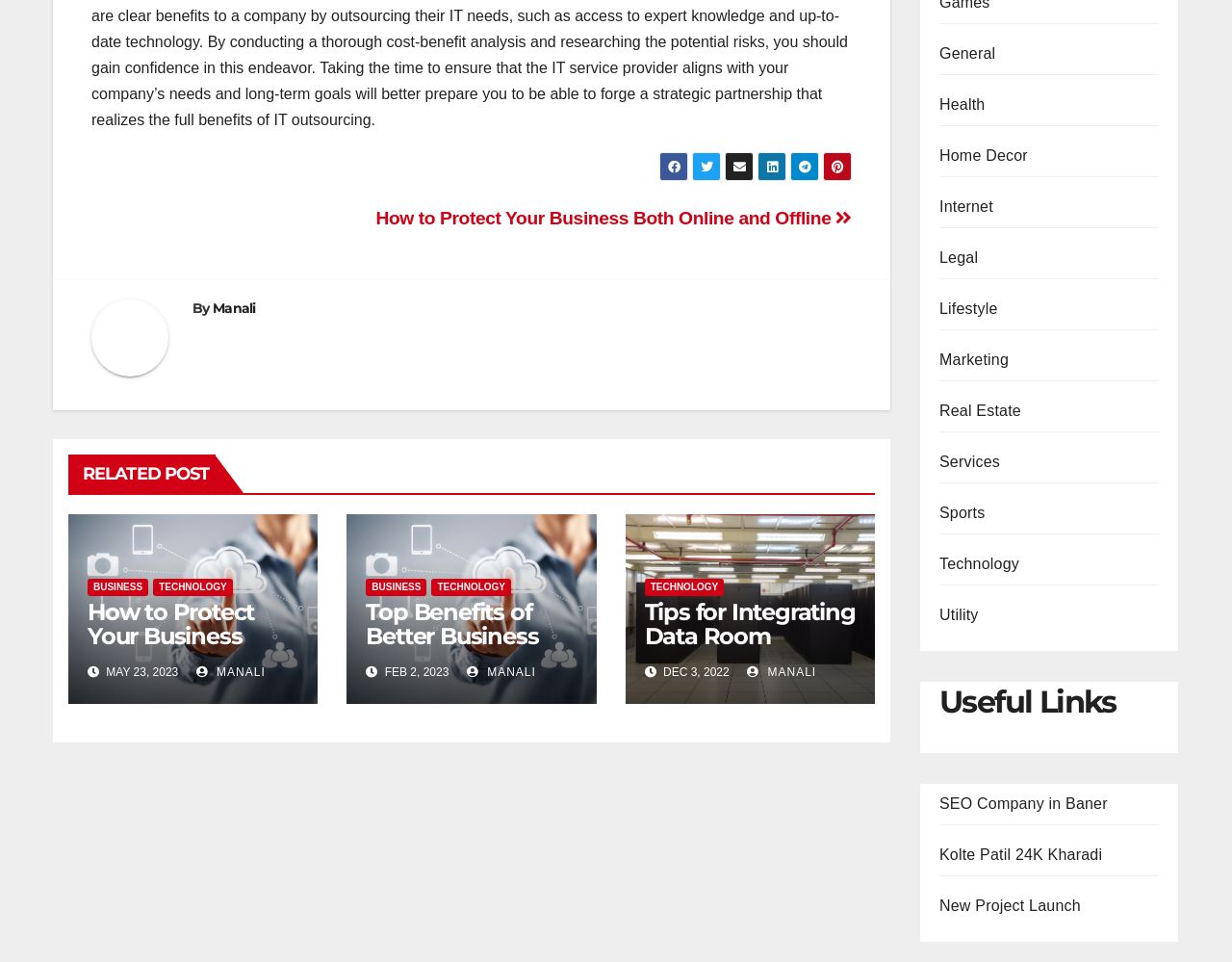Please identify the coordinates of the bounding box that should be clicked to fulfill this instruction: "Click on the 'Get Started' button".

None